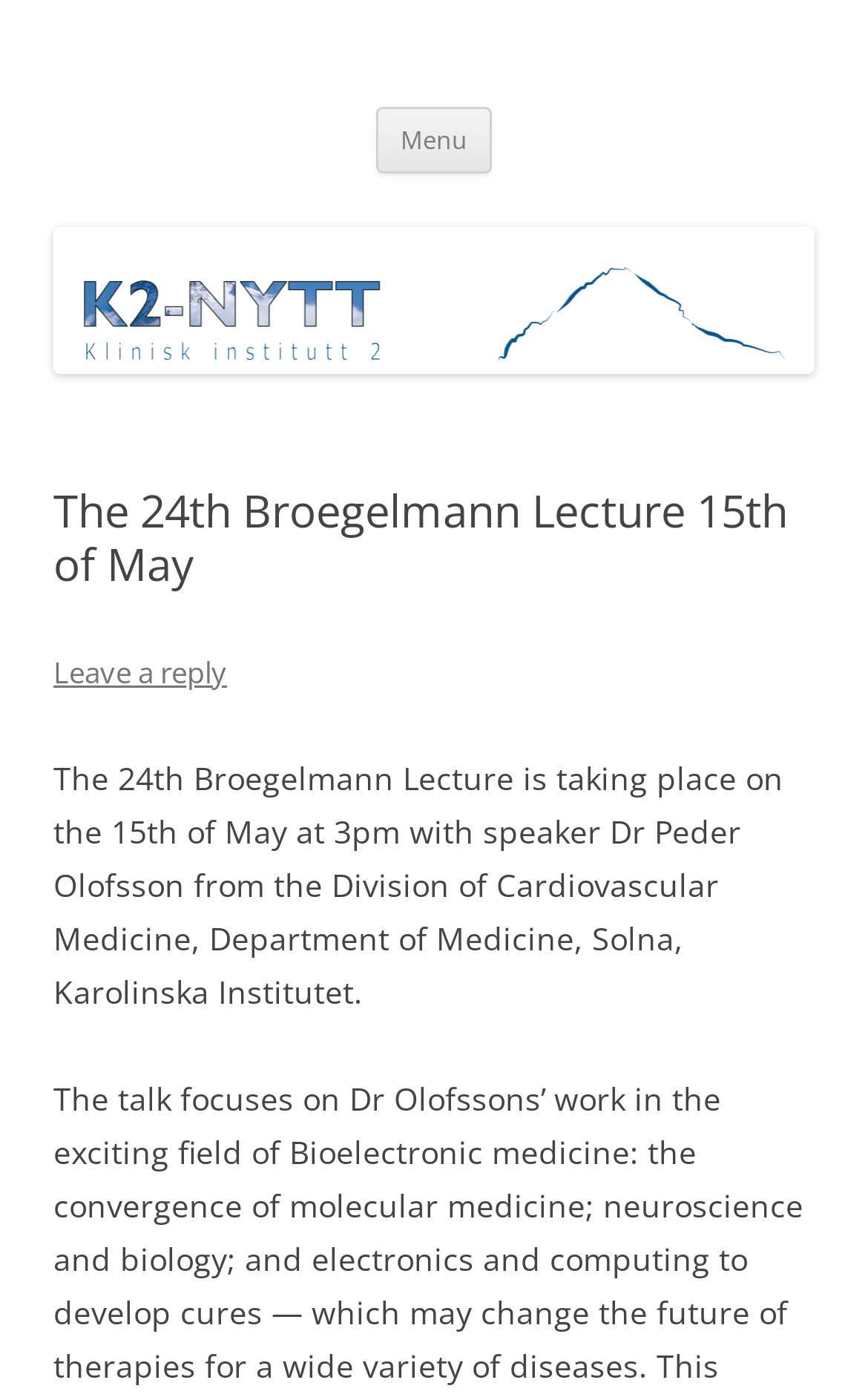What is the affiliation of the speaker?
Examine the image and give a concise answer in one word or a short phrase.

Karolinska Institutet